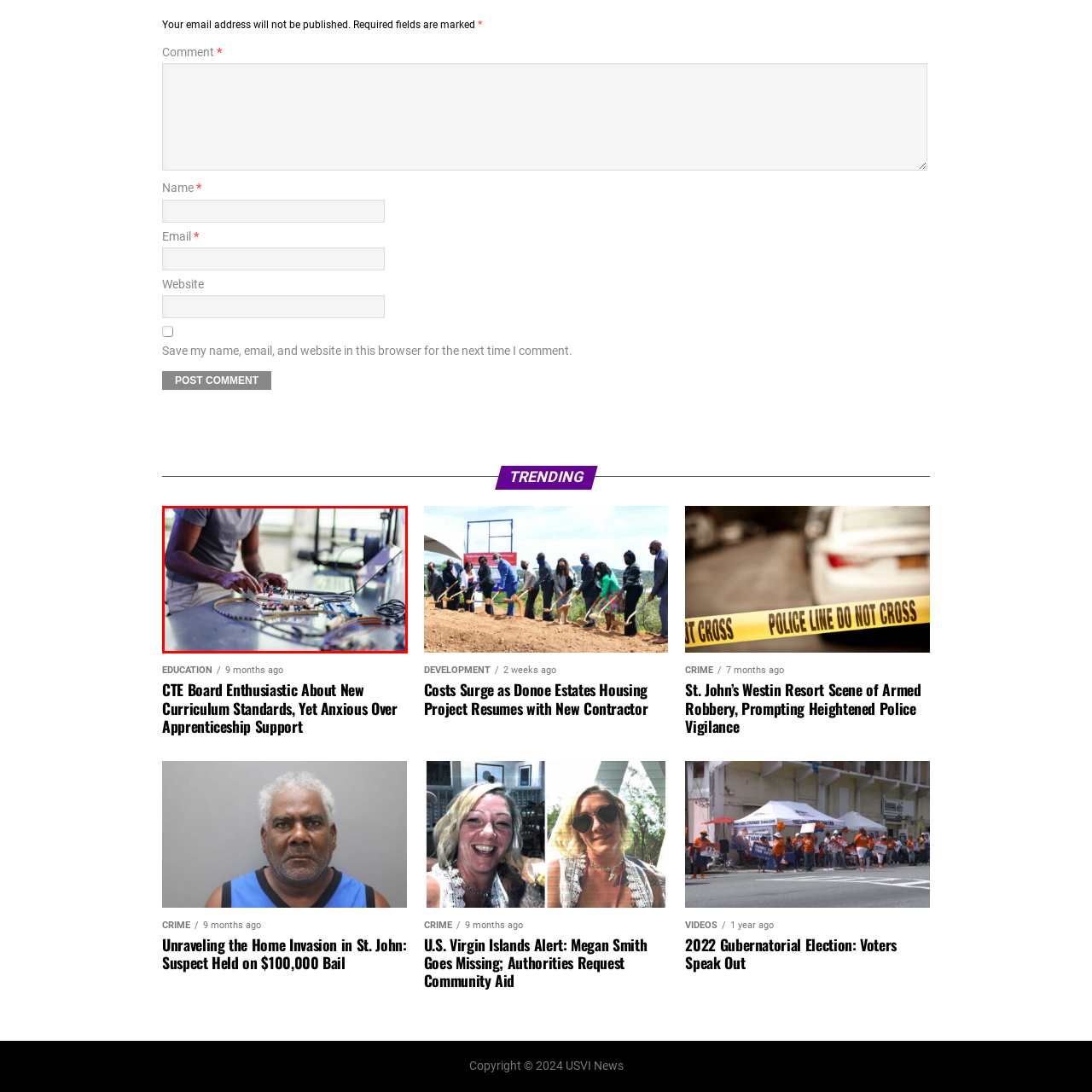Explain the image in the red bounding box with extensive details.

The image captures a person engaged in hands-on work with electronic components on a workspace. They are carefully manipulating wires and circuit boards, indicating a focus on either assembling or troubleshooting a project. A laptop is visible in the background, suggesting that the individual might be referencing a design or conducting programming related to their work. The bright, well-lit environment enhances visibility, highlighting the intricate details of the electronic setup. This scene exemplifies a blend of creativity and technical skill, possibly within a learning or experimental context, where innovation and exploration in technology are emphasized.